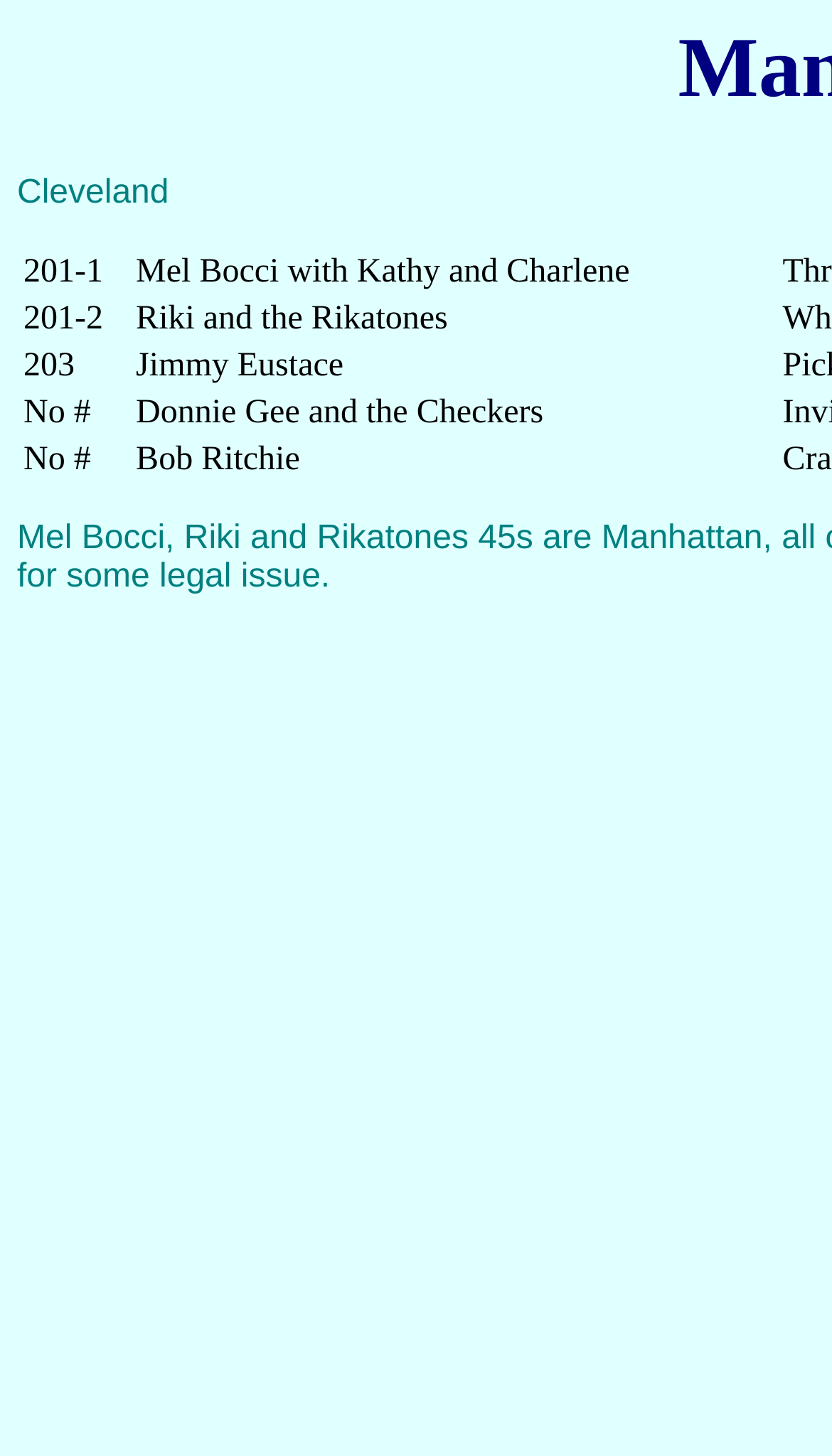Provide a brief response in the form of a single word or phrase:
How many records have no number?

2